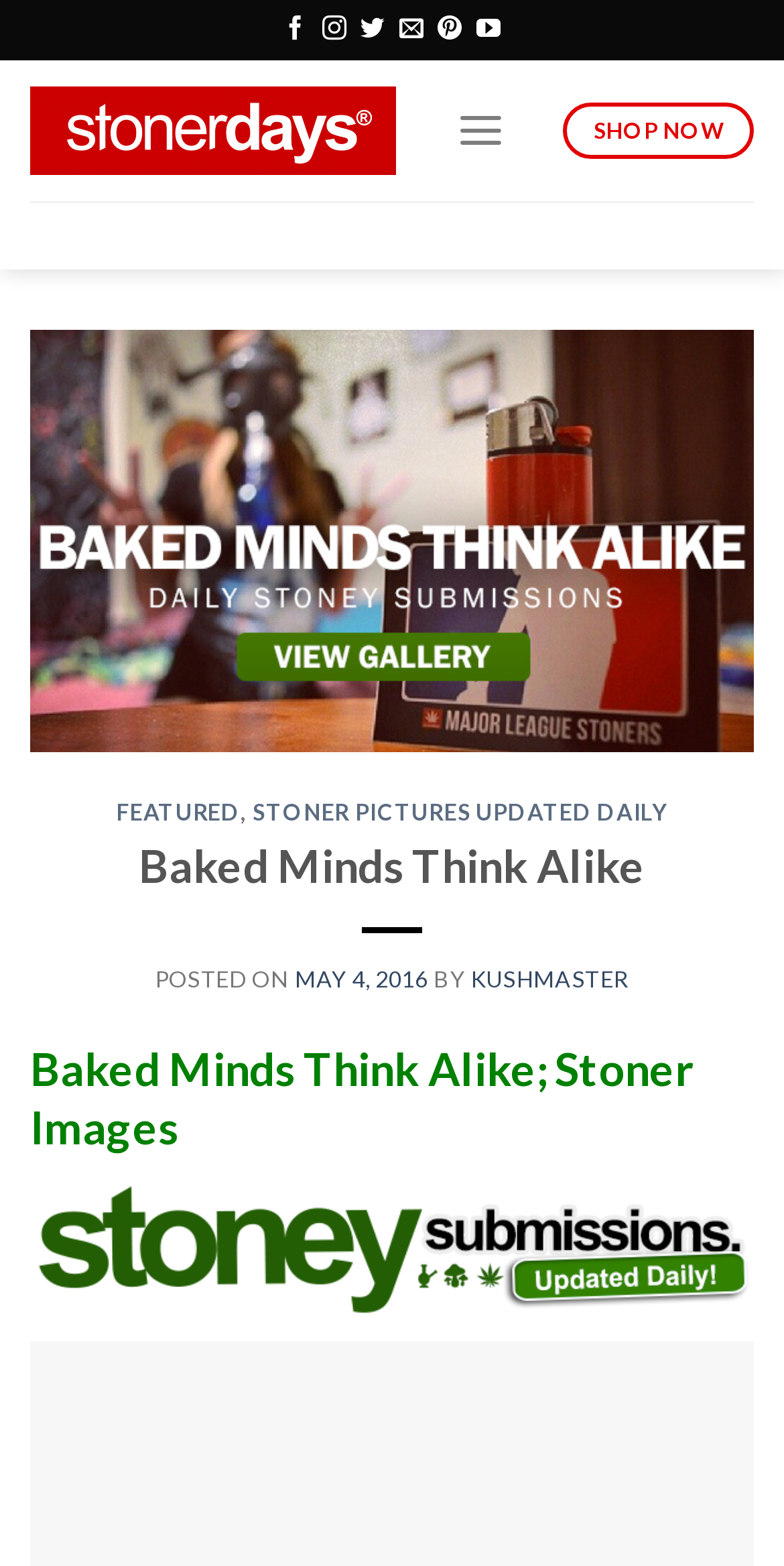What is the category of the latest article?
Answer the question with as much detail as possible.

I looked at the headings on the webpage and found that the latest article has a heading 'FEATURED, STONER PICTURES UPDATED DAILY'. Therefore, the category of the latest article is 'FEATURED'.